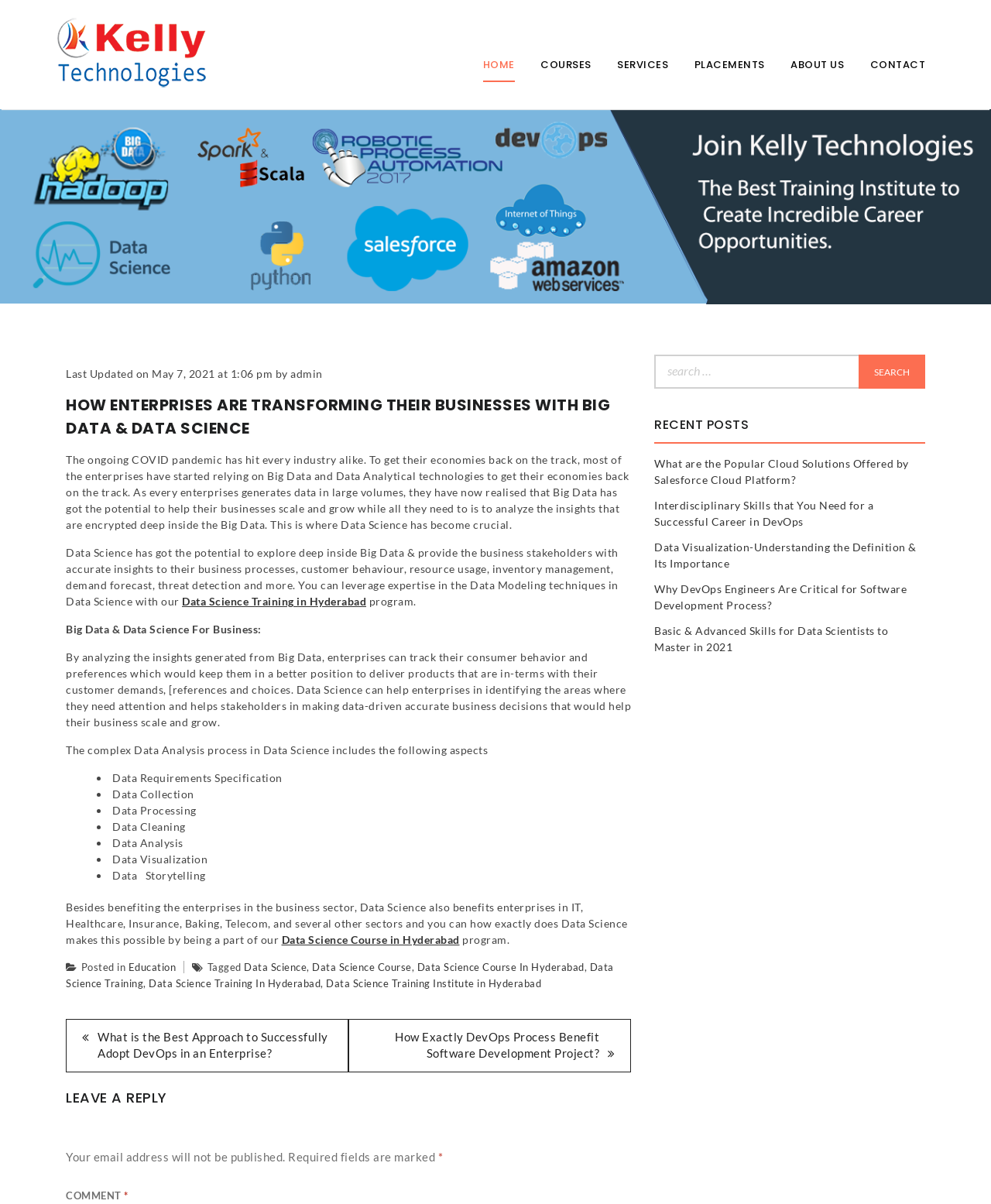Specify the bounding box coordinates of the region I need to click to perform the following instruction: "Search for something". The coordinates must be four float numbers in the range of 0 to 1, i.e., [left, top, right, bottom].

[0.66, 0.295, 0.934, 0.323]